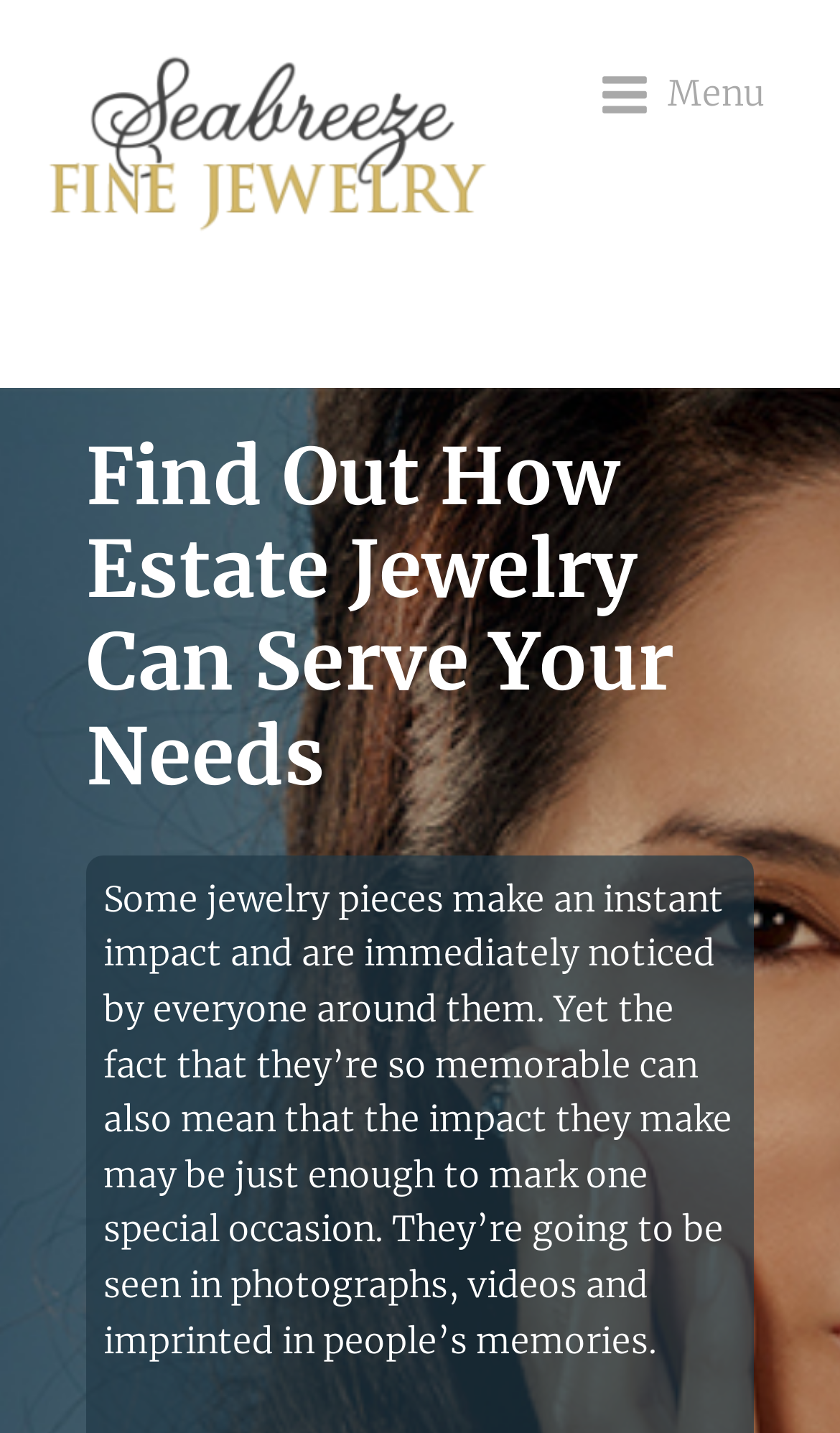What is the position of the menu?
Please answer the question with a single word or phrase, referencing the image.

Top right